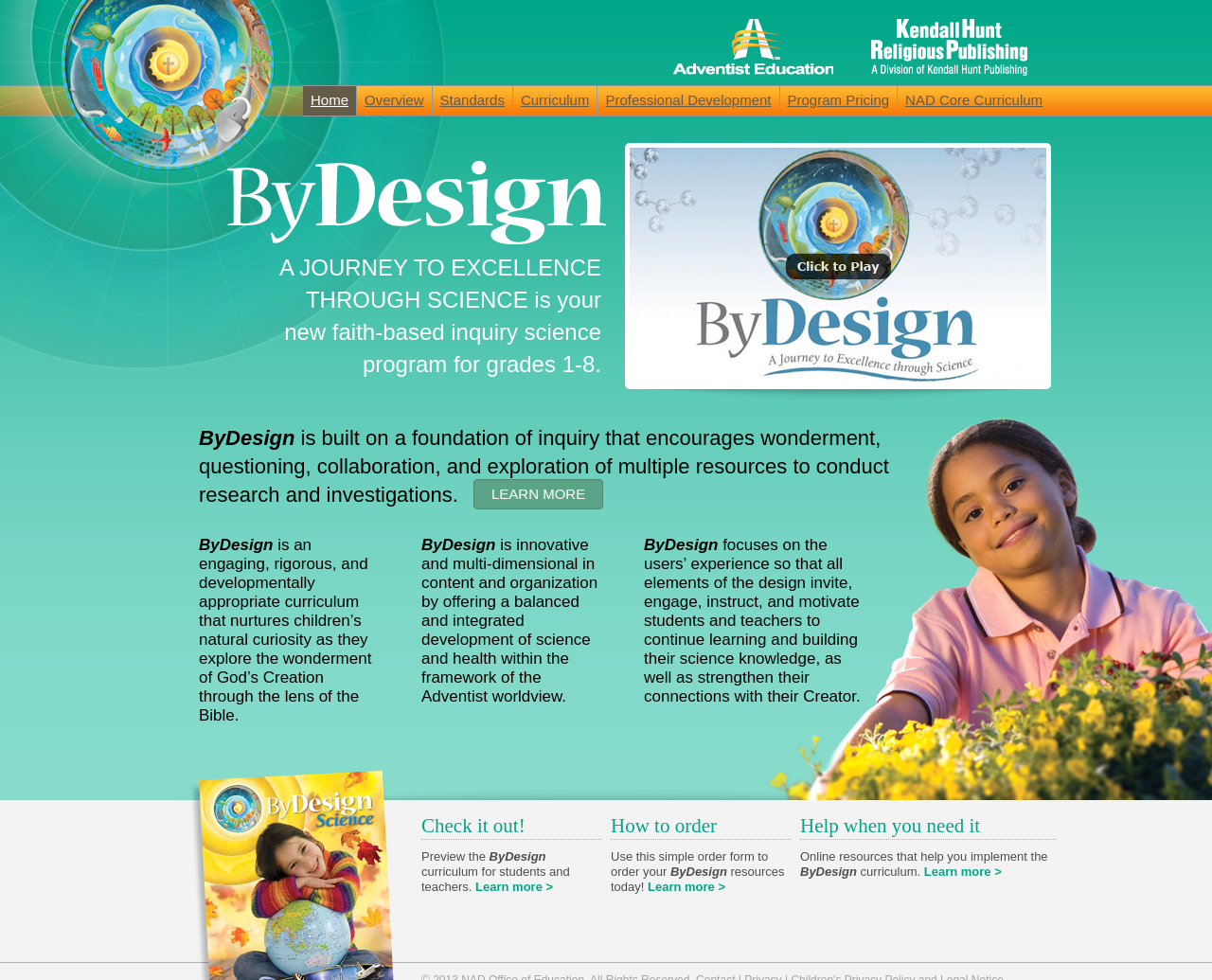Please indicate the bounding box coordinates for the clickable area to complete the following task: "Get help implementing the ByDesign curriculum". The coordinates should be specified as four float numbers between 0 and 1, i.e., [left, top, right, bottom].

[0.762, 0.882, 0.826, 0.897]